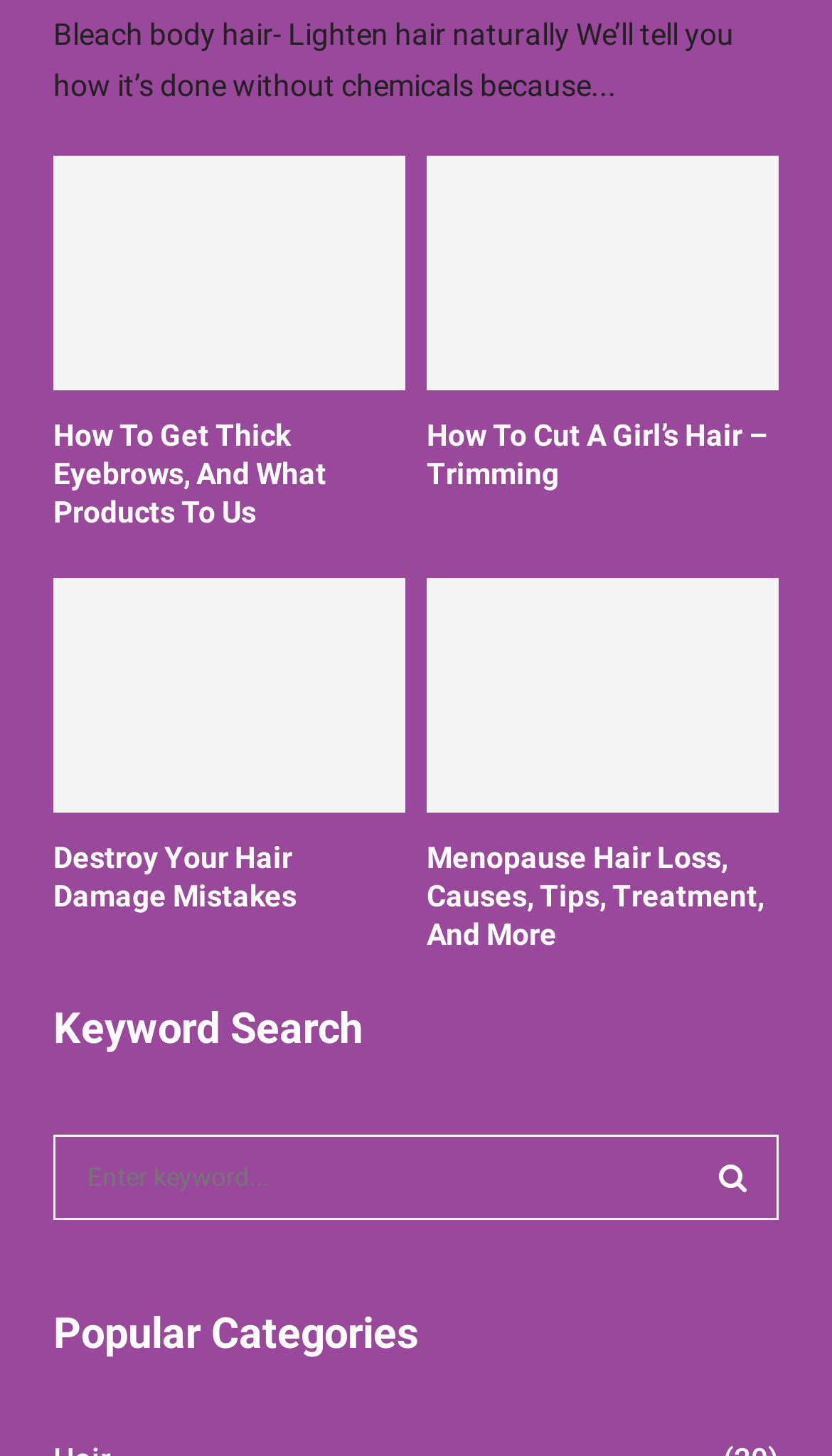Please analyze the image and give a detailed answer to the question:
What is the purpose of the search box?

The search box is located at the bottom of the webpage, accompanied by a 'SEARCH' button. Its purpose is to allow users to search for specific keywords related to hair care, which is the main topic of the webpage.